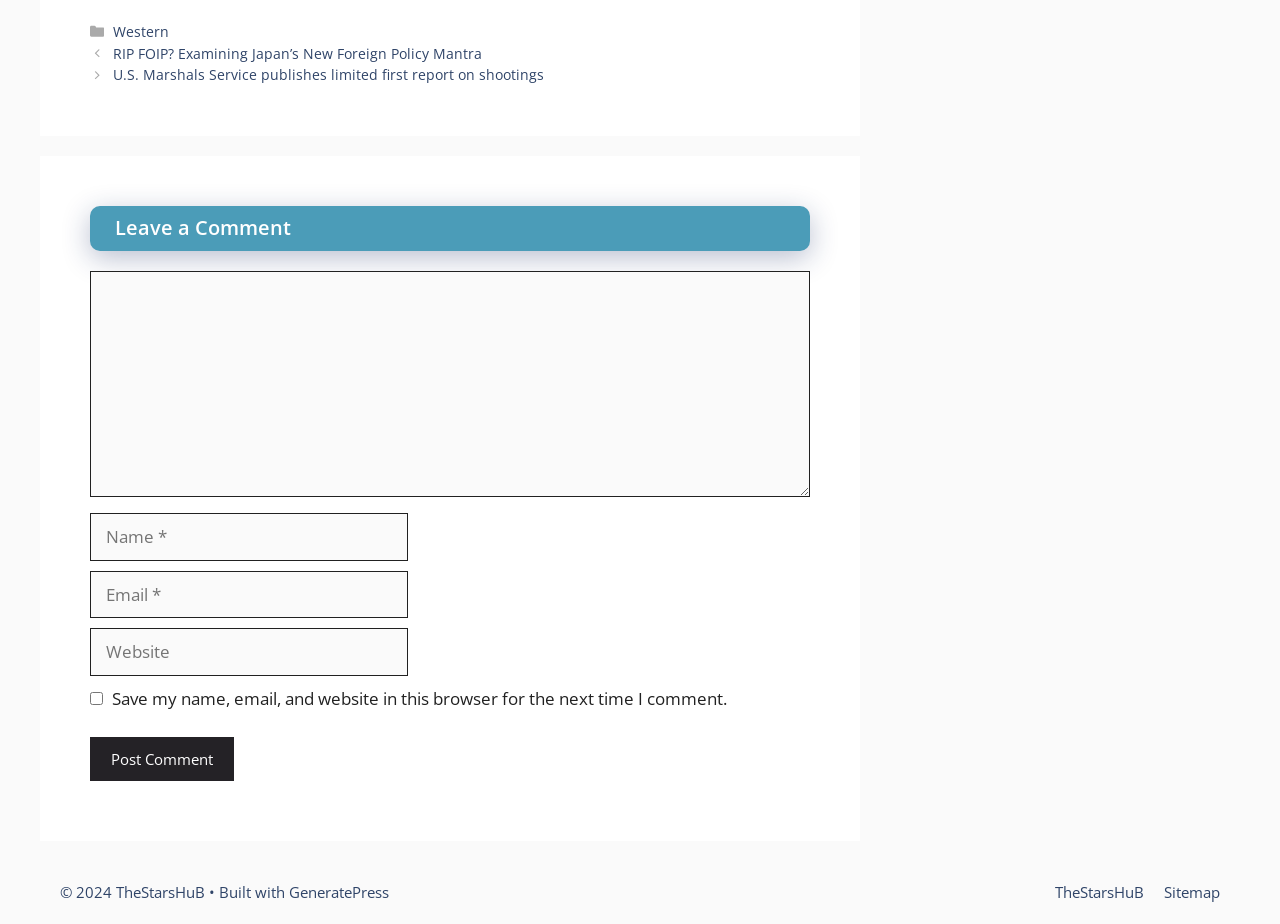Find and provide the bounding box coordinates for the UI element described with: "parent_node: Comment name="comment"".

[0.07, 0.293, 0.633, 0.538]